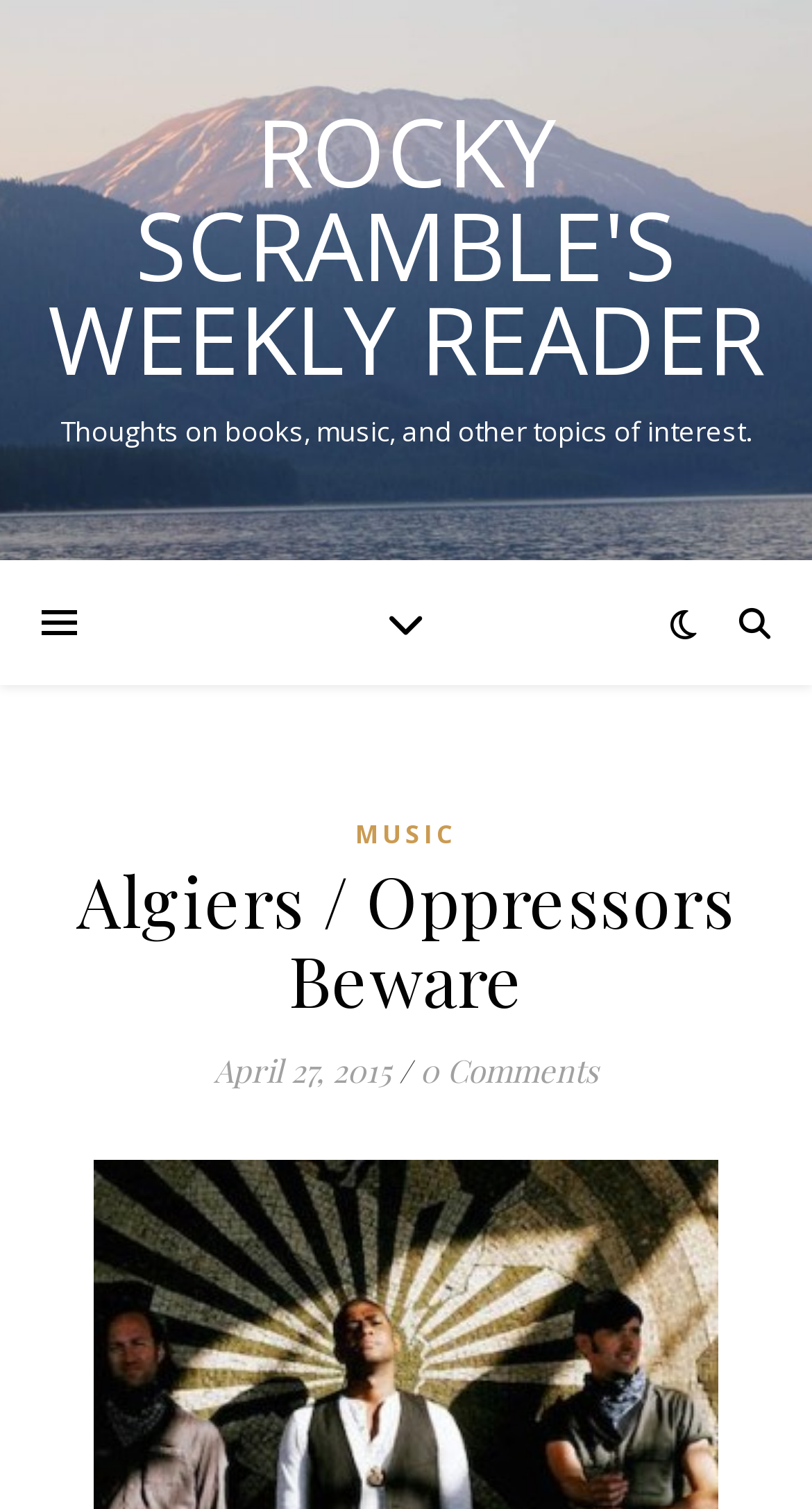By analyzing the image, answer the following question with a detailed response: What is the topic of the article?

I found a heading 'Algiers / Oppressors Beware' in the header section, which suggests that this is the topic of the article.